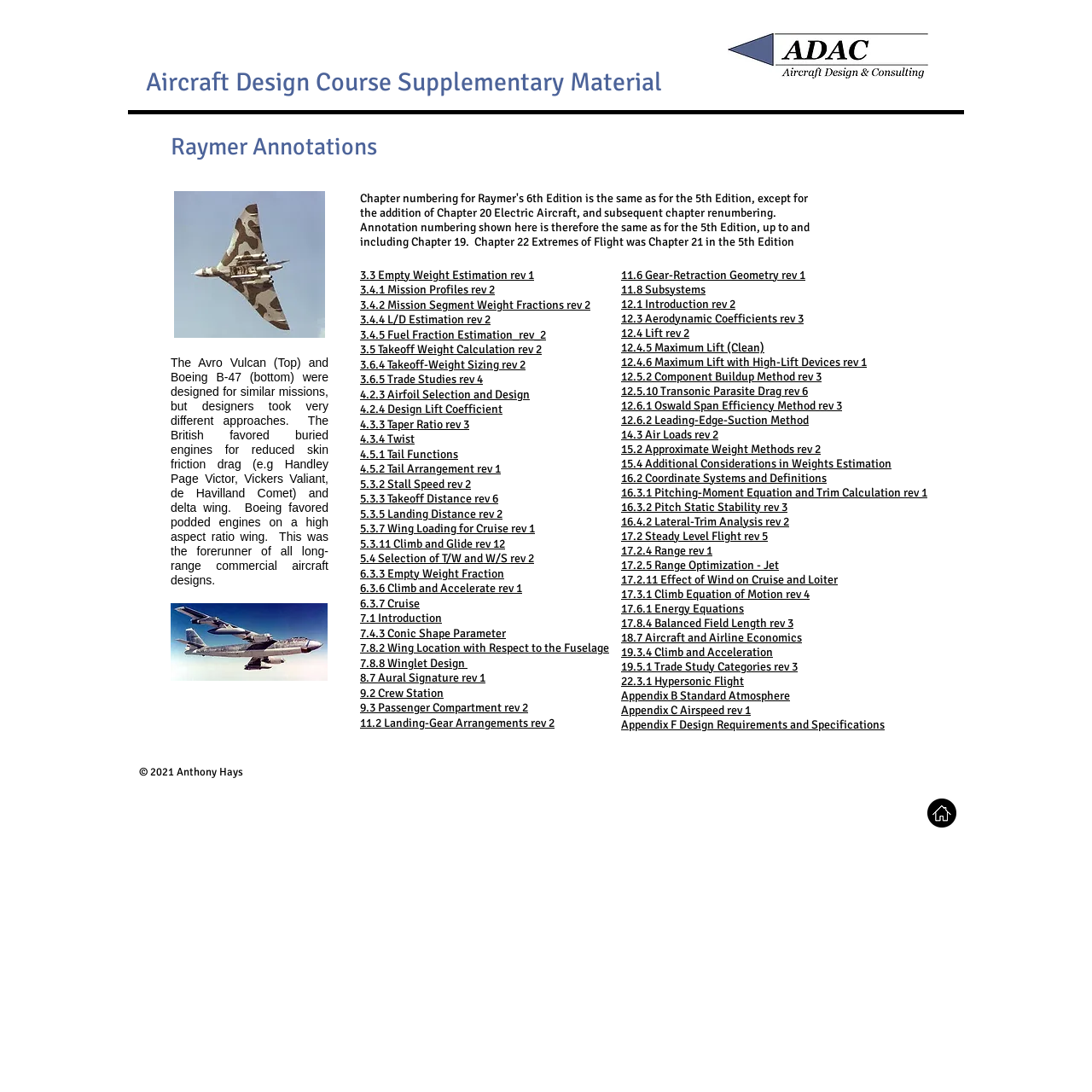Generate a comprehensive caption for the webpage you are viewing.

The webpage is titled "Raymer Annotations | adac" and appears to be a supplementary material for an aircraft design course. At the top, there is a heading that reads "Aircraft Design Course Supplementary Material". Below this heading, there is a main section that contains a heading "Raymer Annotations" followed by a block of text that discusses the design approaches of the Avro Vulcan and Boeing B-47.

Underneath the text, there is a list of links, each labeled with a chapter or section number (e.g., "3.3 Empty Weight Estimation rev 1", "4.2.3 Airfoil Selection and Design", etc.) and appears to be a table of contents for the supplementary material. These links are arranged in a single column and take up most of the page.

To the right of the links, there is a small image, but its content is not described. At the very bottom of the page, there is a copyright notice that reads "© 2021 Anthony Hays".